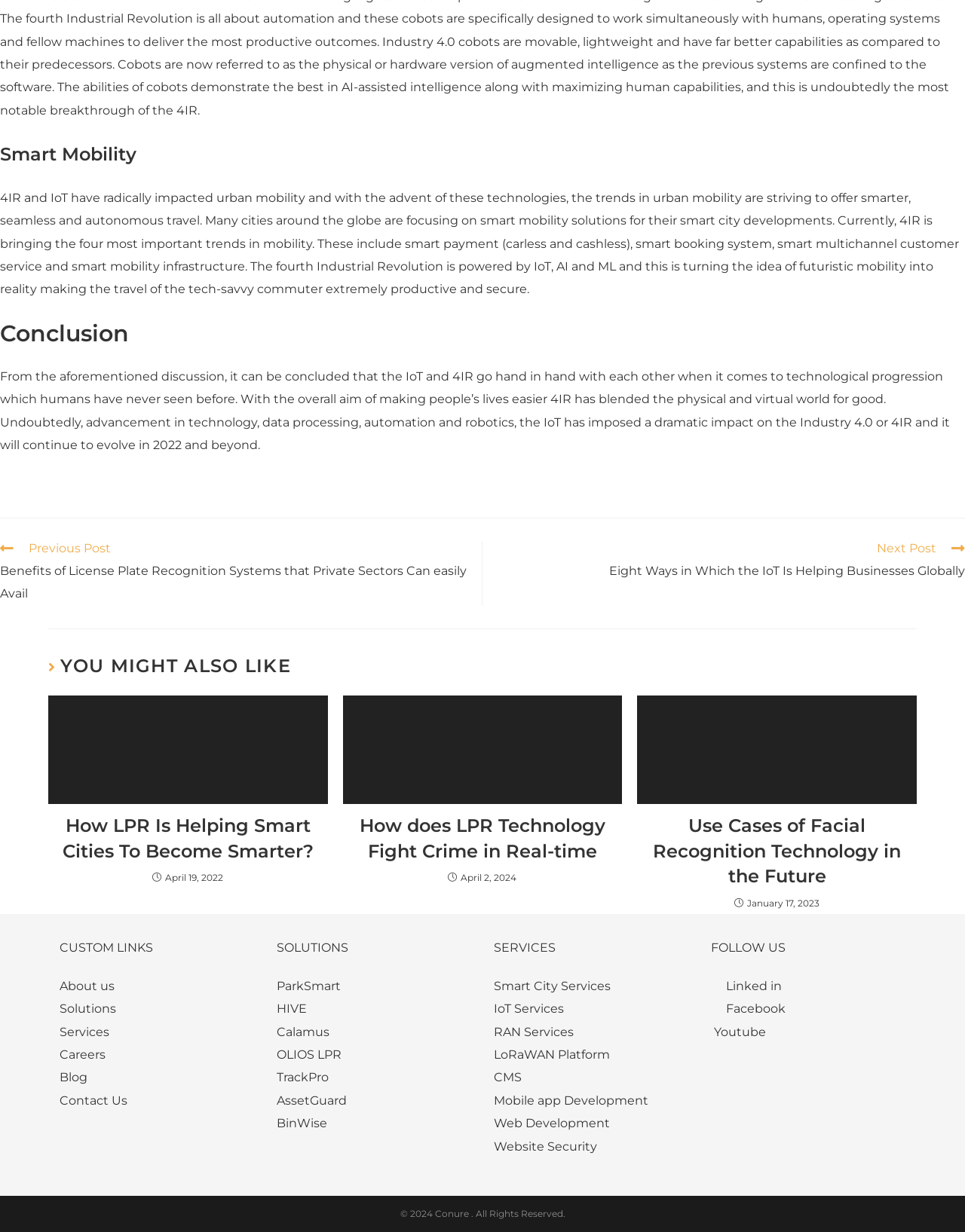Find the bounding box coordinates of the clickable area required to complete the following action: "Follow on Linked in".

[0.737, 0.794, 0.81, 0.806]